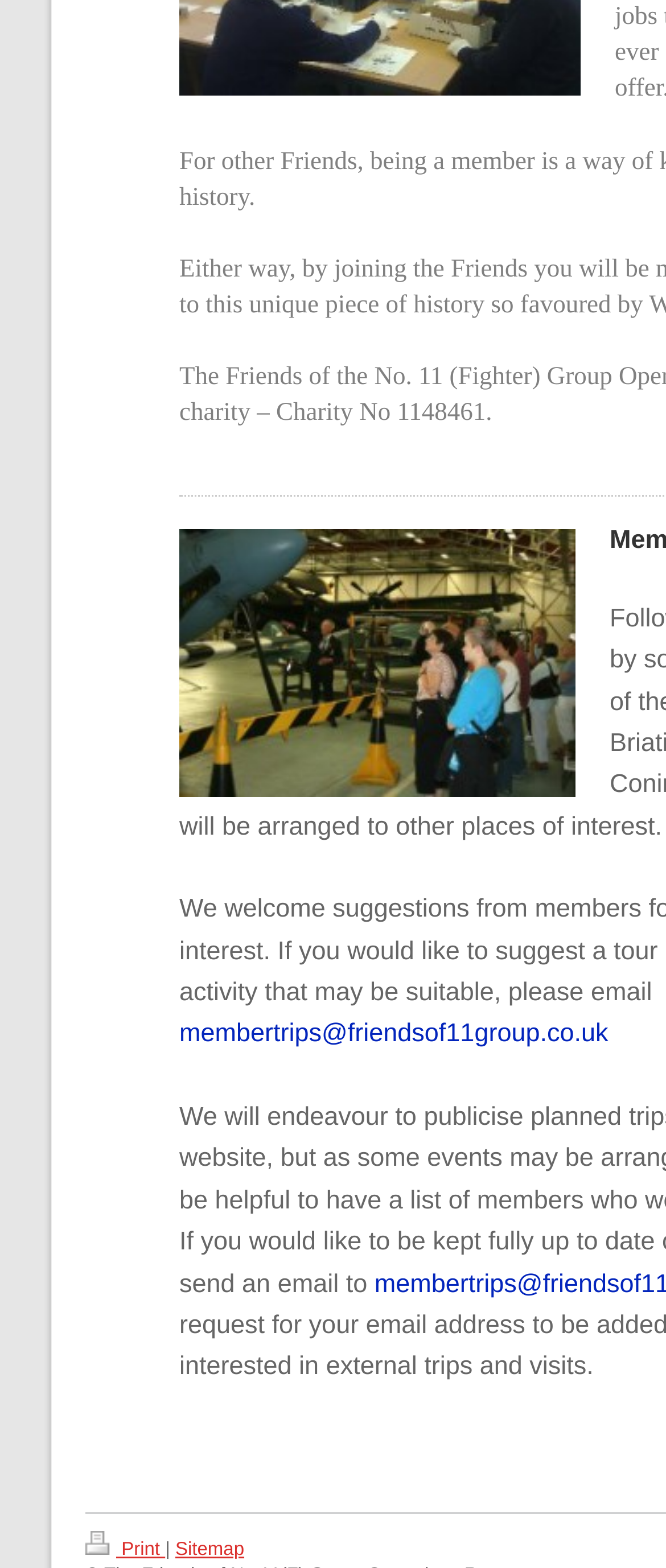Identify and provide the bounding box for the element described by: "Sitemap".

[0.263, 0.9, 0.367, 0.913]